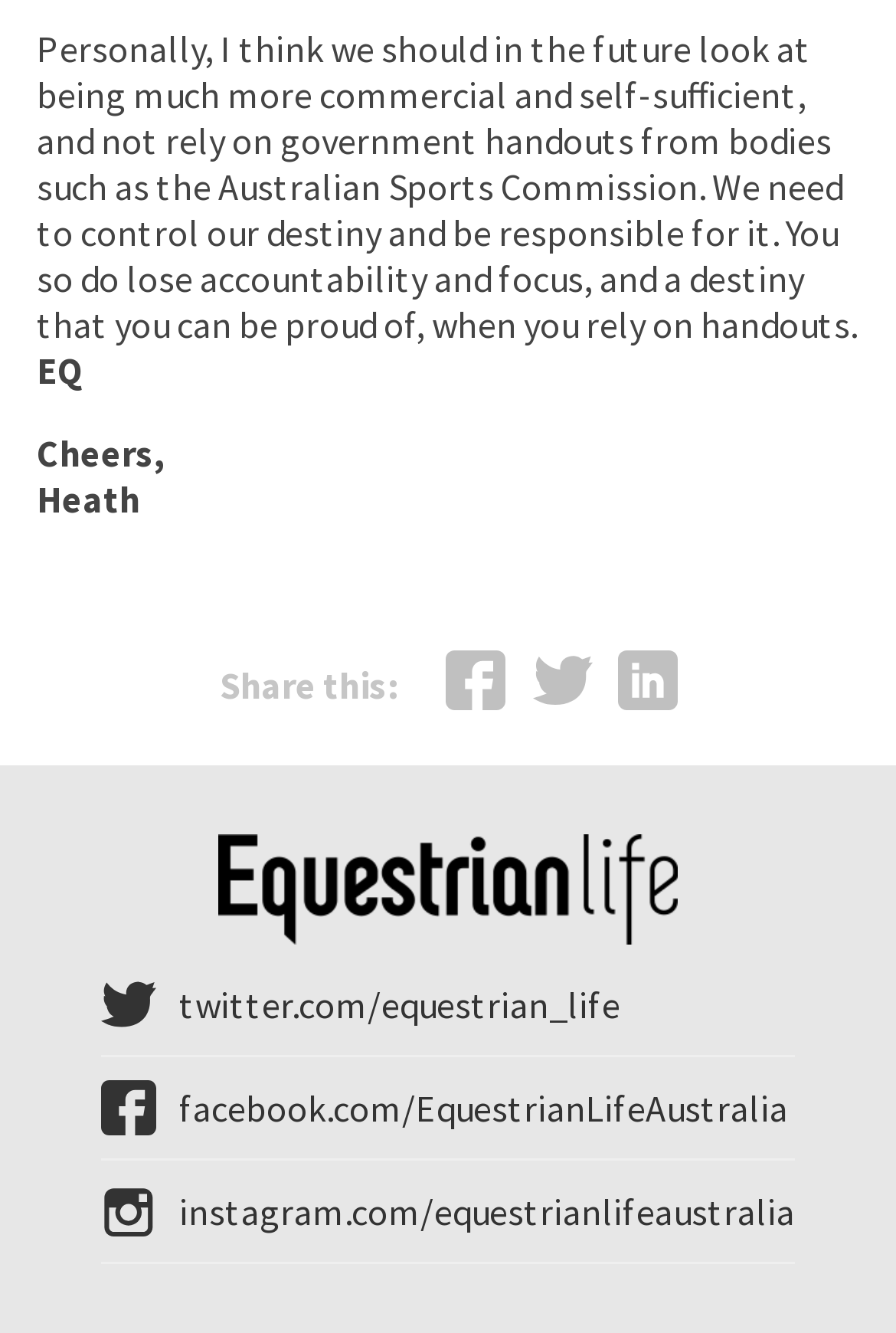Provide a brief response using a word or short phrase to this question:
How many social media links are present?

3